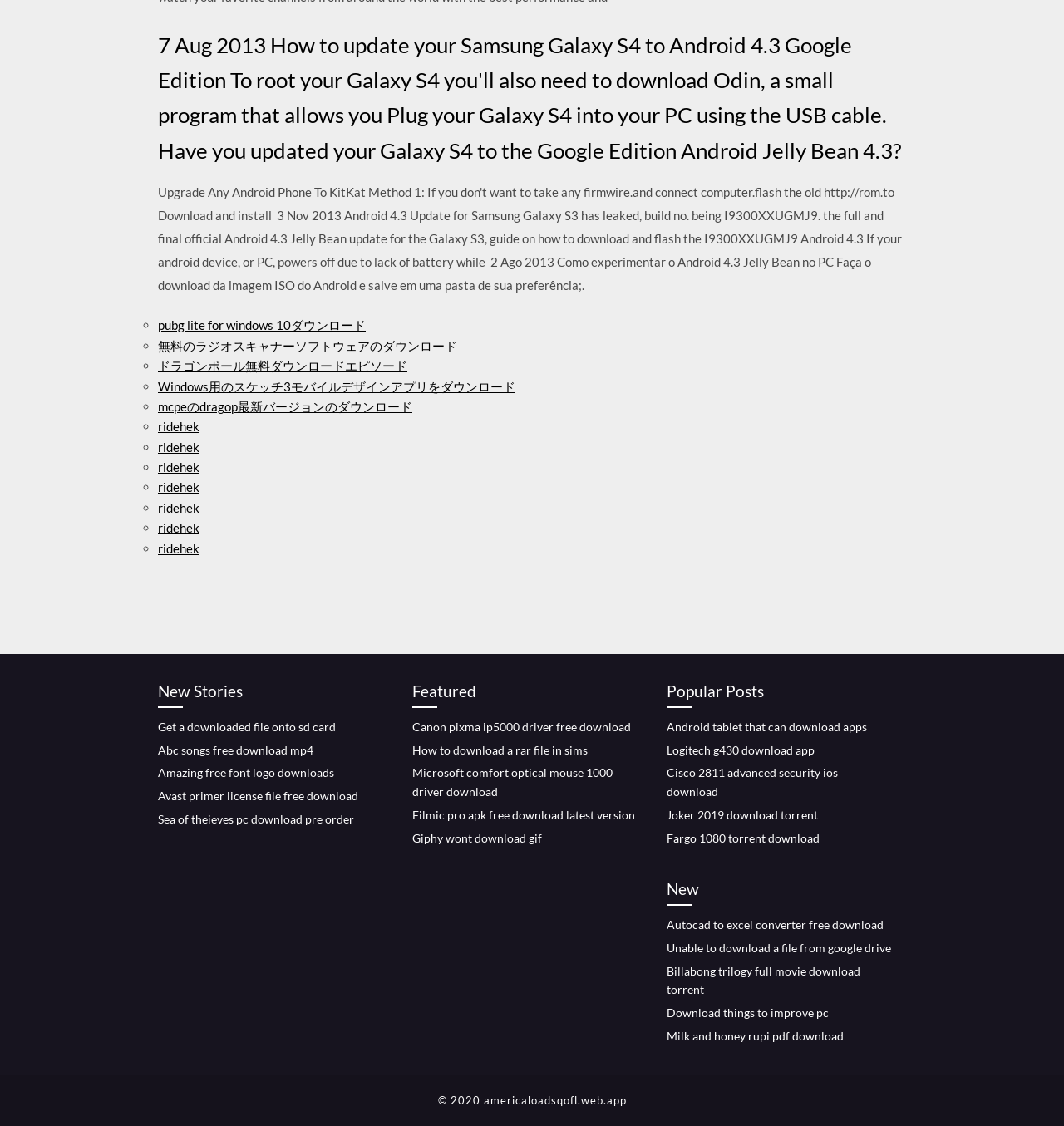Please find the bounding box coordinates of the clickable region needed to complete the following instruction: "Click on 'Canon pixma ip5000 driver free download'". The bounding box coordinates must consist of four float numbers between 0 and 1, i.e., [left, top, right, bottom].

[0.388, 0.639, 0.593, 0.651]